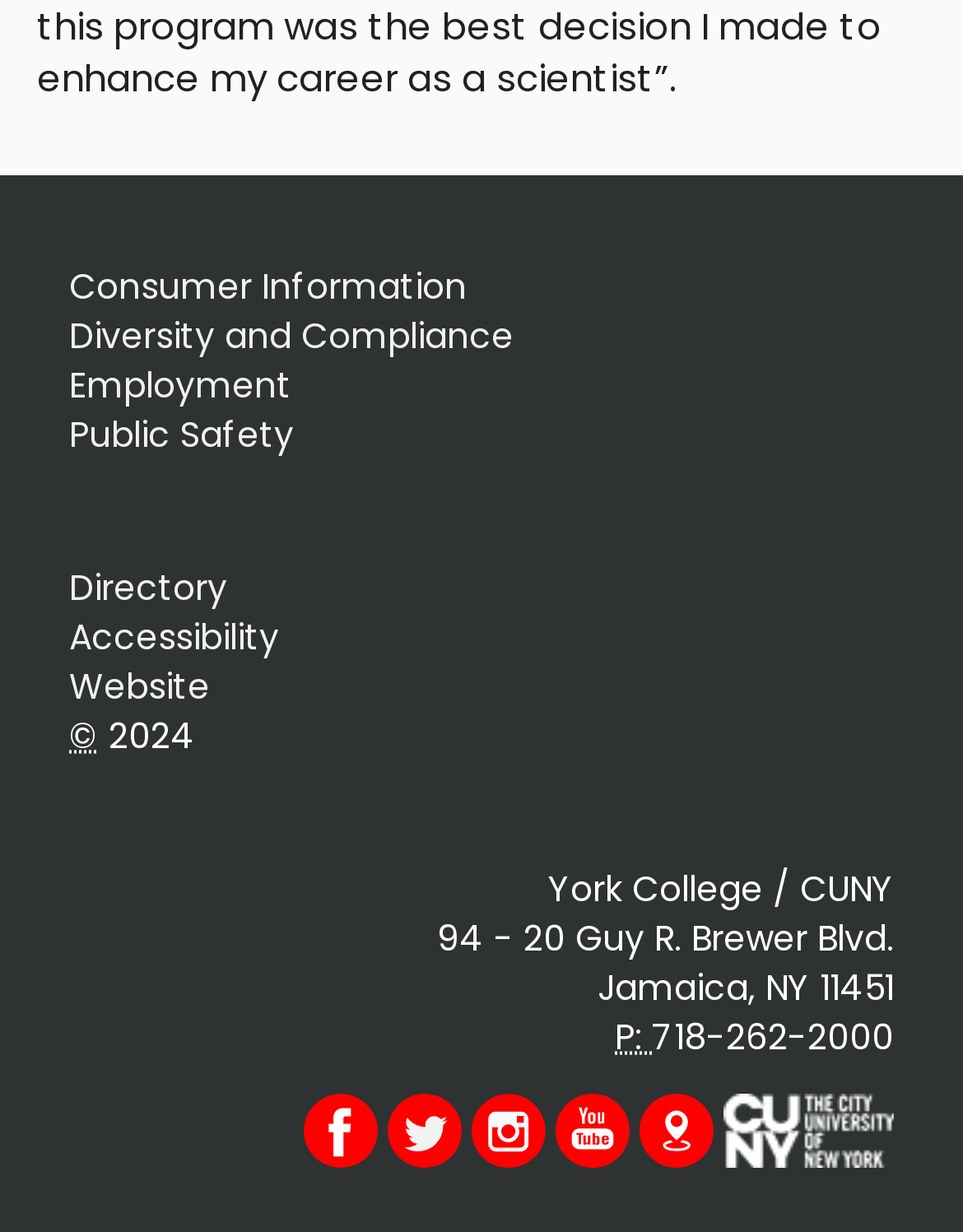How many social media links are available?
Please use the image to provide a one-word or short phrase answer.

4